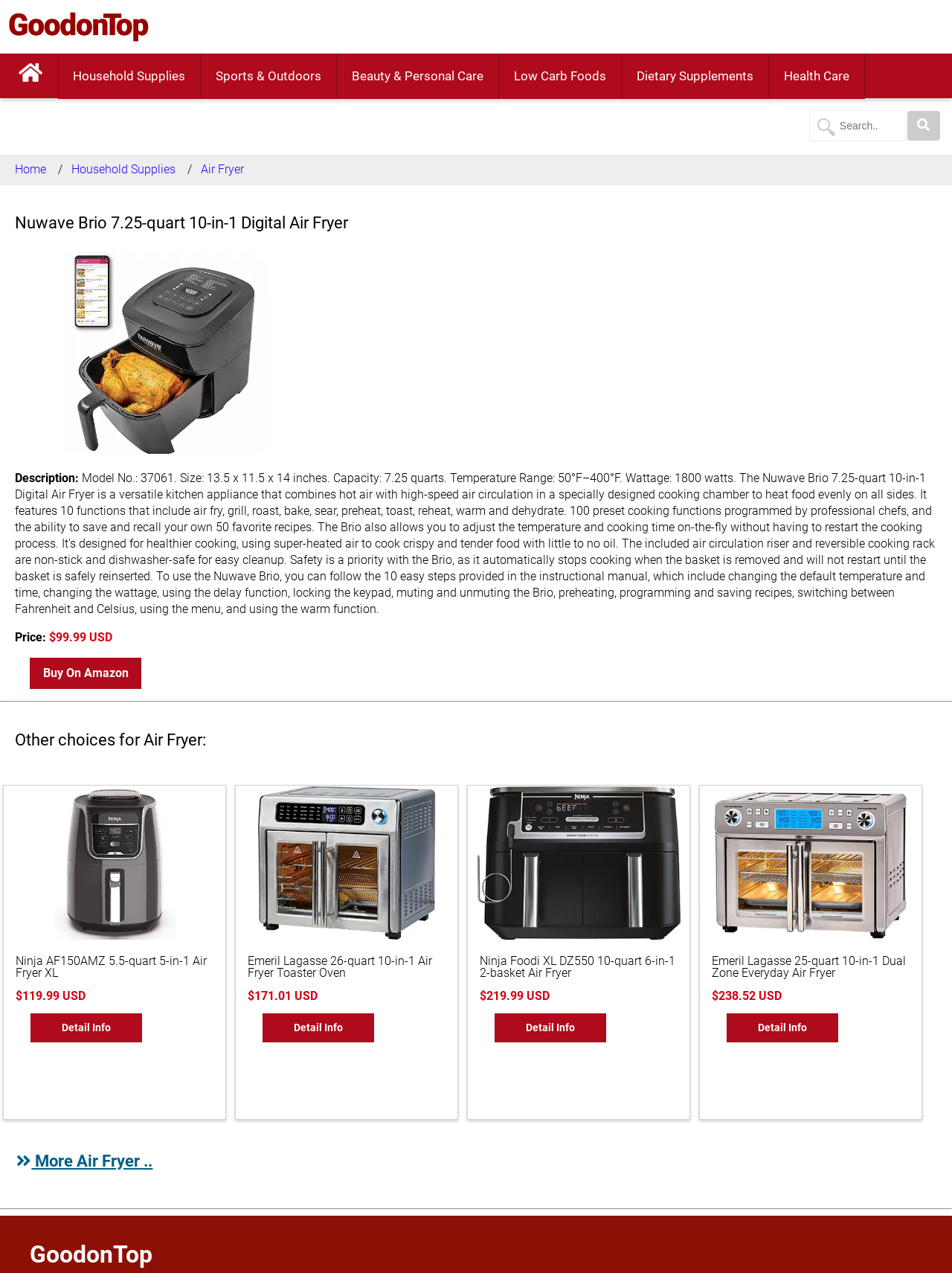Answer the following query concisely with a single word or phrase:
What is the capacity of the Nuwave Brio air fryer?

7.25 quarts